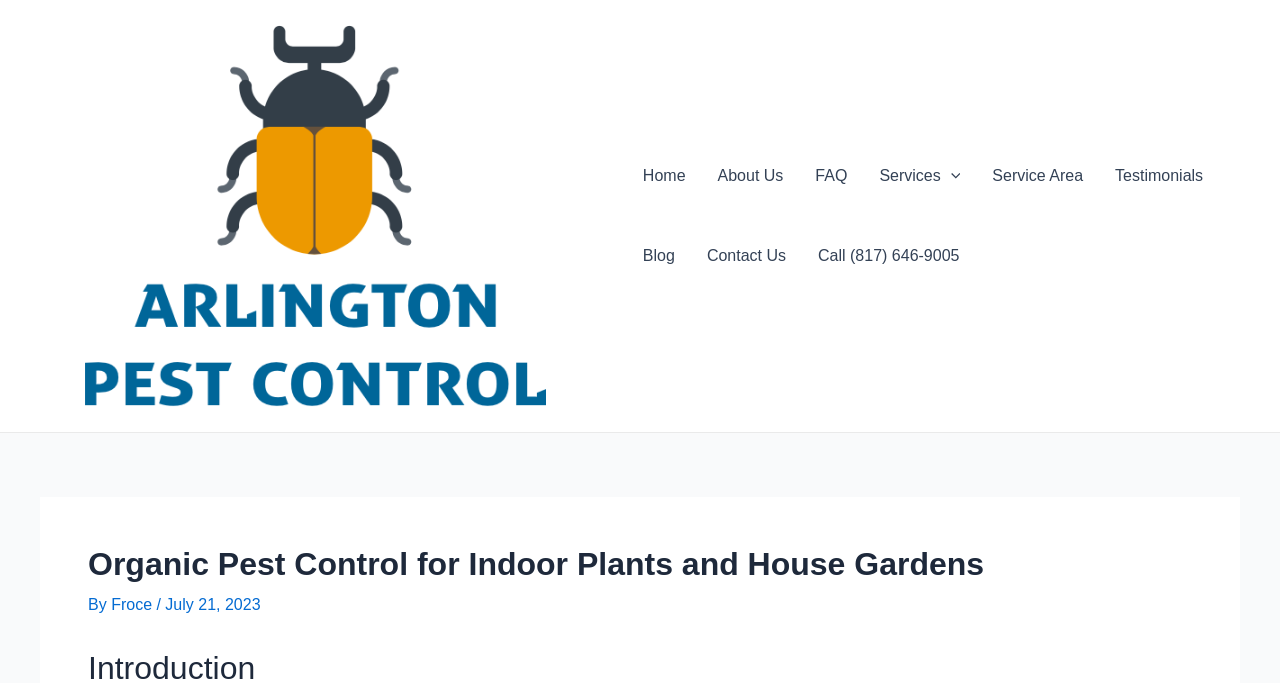Is the menu toggle expanded?
Please provide a comprehensive and detailed answer to the question.

I determined the answer by looking at the application element with the description 'Menu Toggle' and its property 'expanded' set to 'False', which indicates that the menu toggle is not expanded.